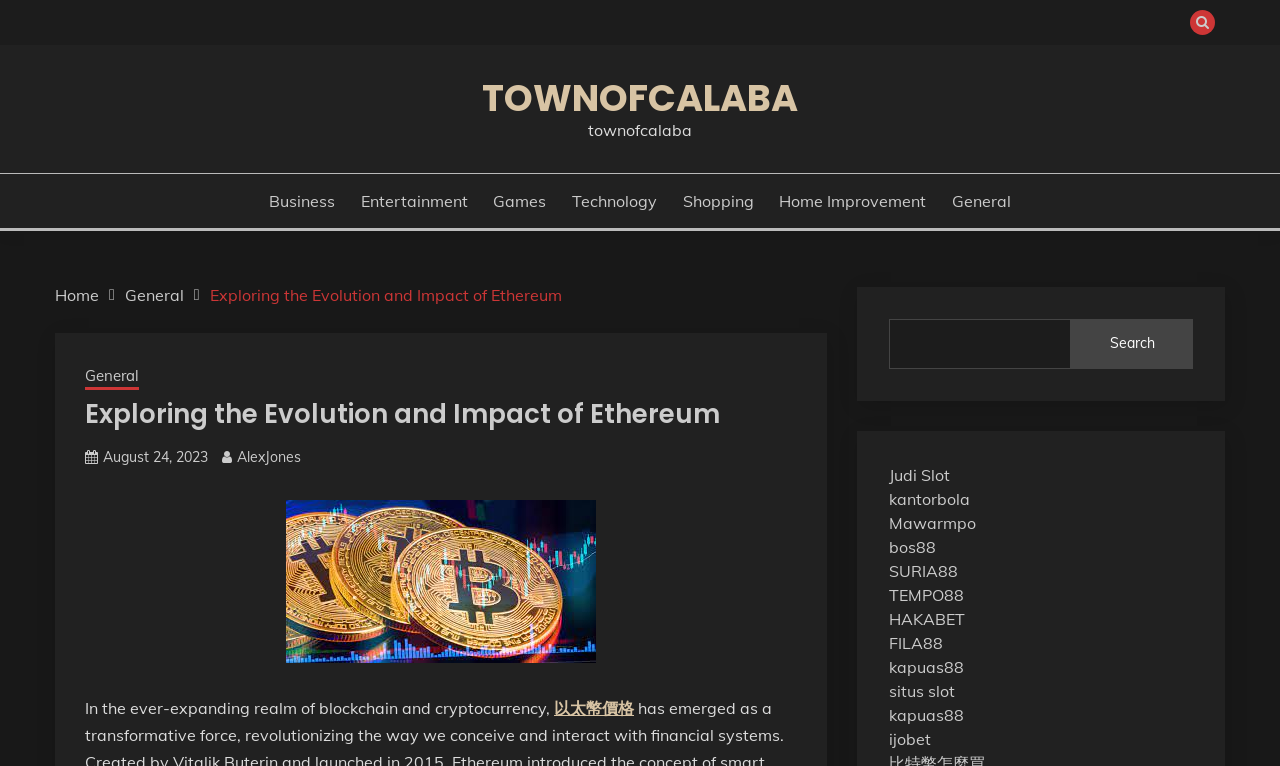Kindly determine the bounding box coordinates for the clickable area to achieve the given instruction: "Visit the Judi Slot website".

[0.694, 0.607, 0.742, 0.633]